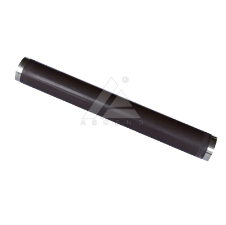Offer a comprehensive description of the image.

This image features a cylindrical component, identified as the M604 Fuser Film Sleeve, designed for use with HP printers. The sleeve is predominantly black with metallic ends, and its smooth surface suggests it plays a crucial role in the fusing process, helping to bond toner to paper during printing. The image highlights the part's sleek design and durability, essential for achieving optimal performance in high-quality printing tasks. This sleeve is an integral part of maintaining printer efficiency and quality, particularly for models that require regular maintenance and part replacements to ensure reliable operation.